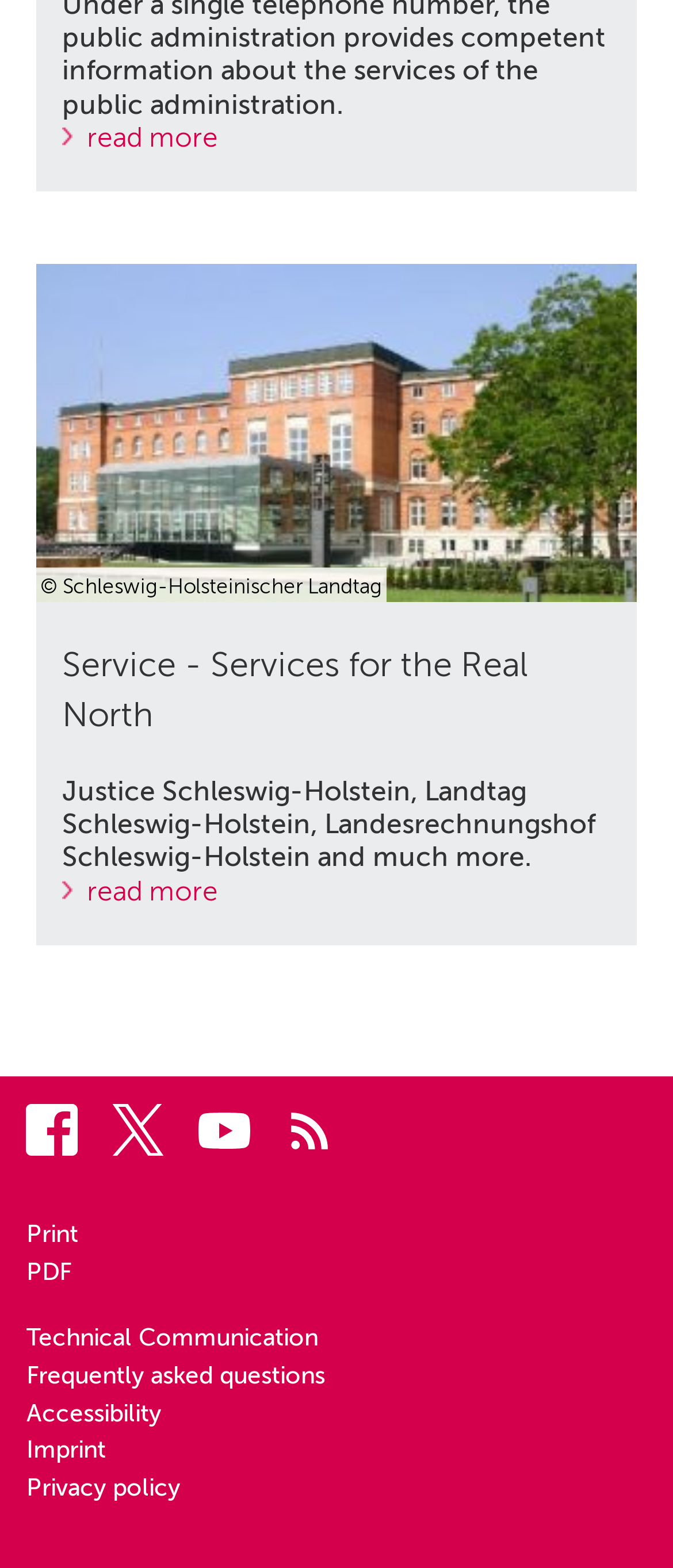Determine the bounding box coordinates for the area that needs to be clicked to fulfill this task: "read more about justice". The coordinates must be given as four float numbers between 0 and 1, i.e., [left, top, right, bottom].

[0.092, 0.557, 0.324, 0.578]